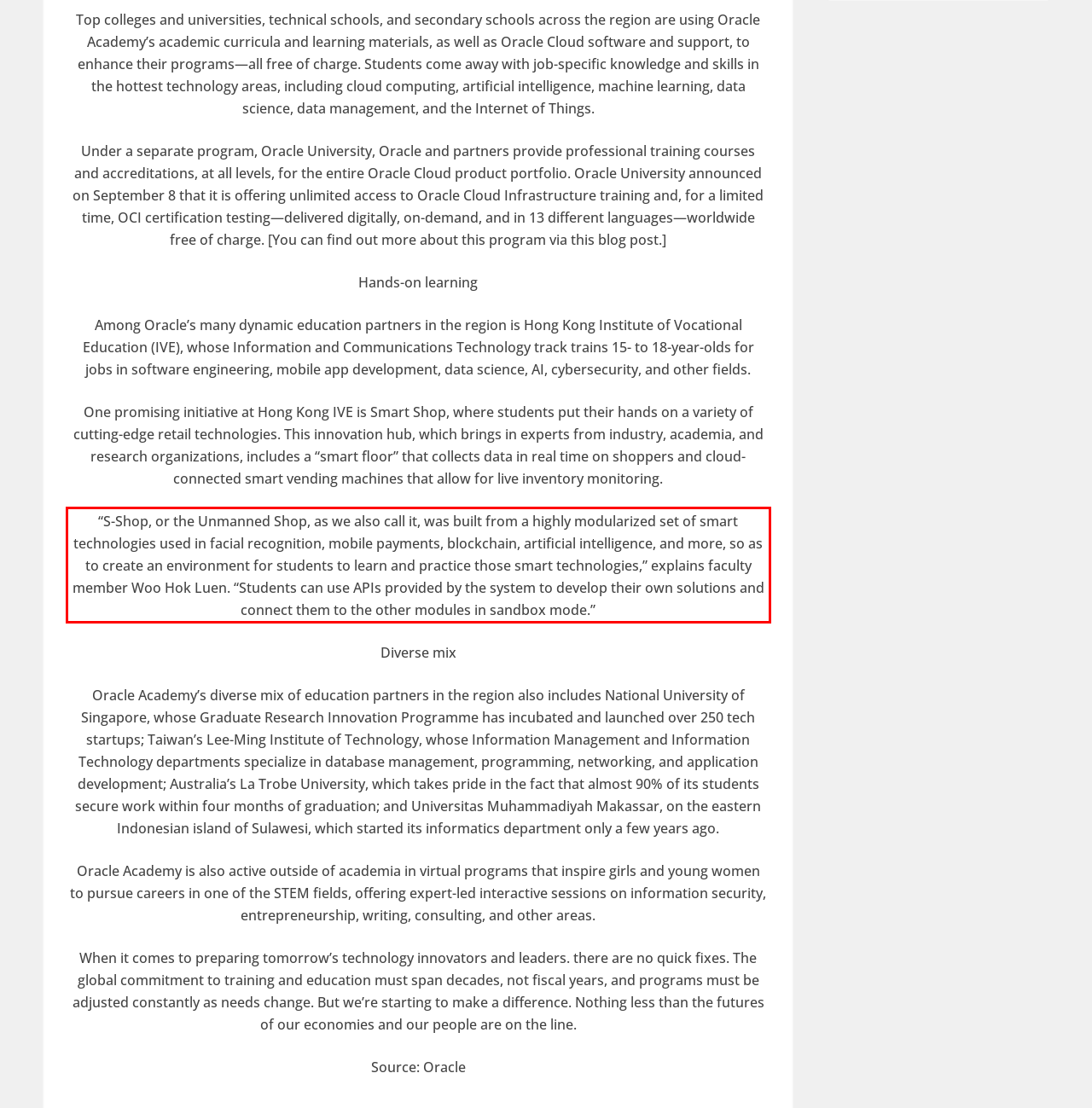You are presented with a screenshot containing a red rectangle. Extract the text found inside this red bounding box.

“S-Shop, or the Unmanned Shop, as we also call it, was built from a highly modularized set of smart technologies used in facial recognition, mobile payments, blockchain, artificial intelligence, and more, so as to create an environment for students to learn and practice those smart technologies,” explains faculty member Woo Hok Luen. “Students can use APIs provided by the system to develop their own solutions and connect them to the other modules in sandbox mode.”